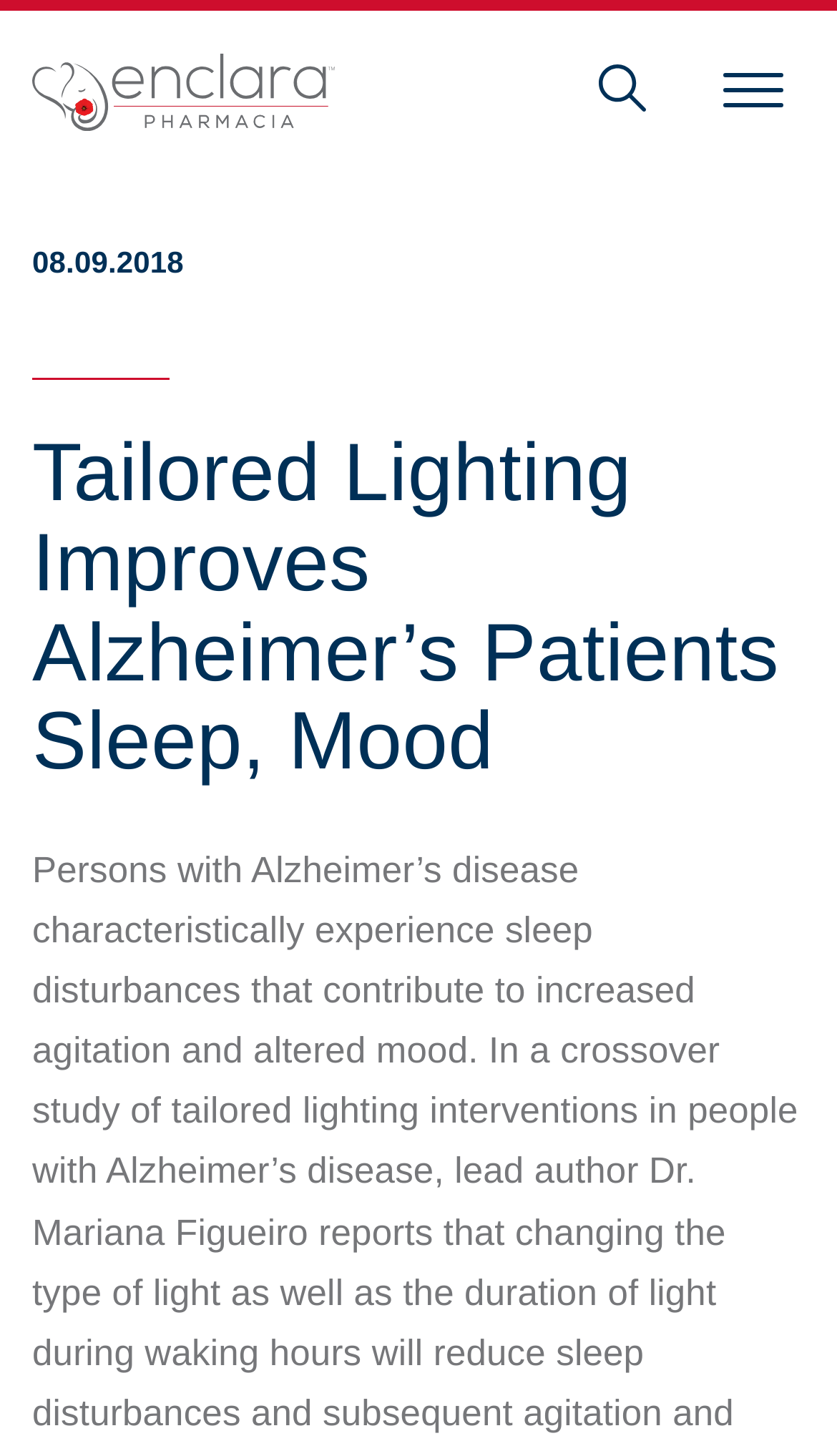How many buttons are on the top right?
Look at the image and respond with a one-word or short phrase answer.

1